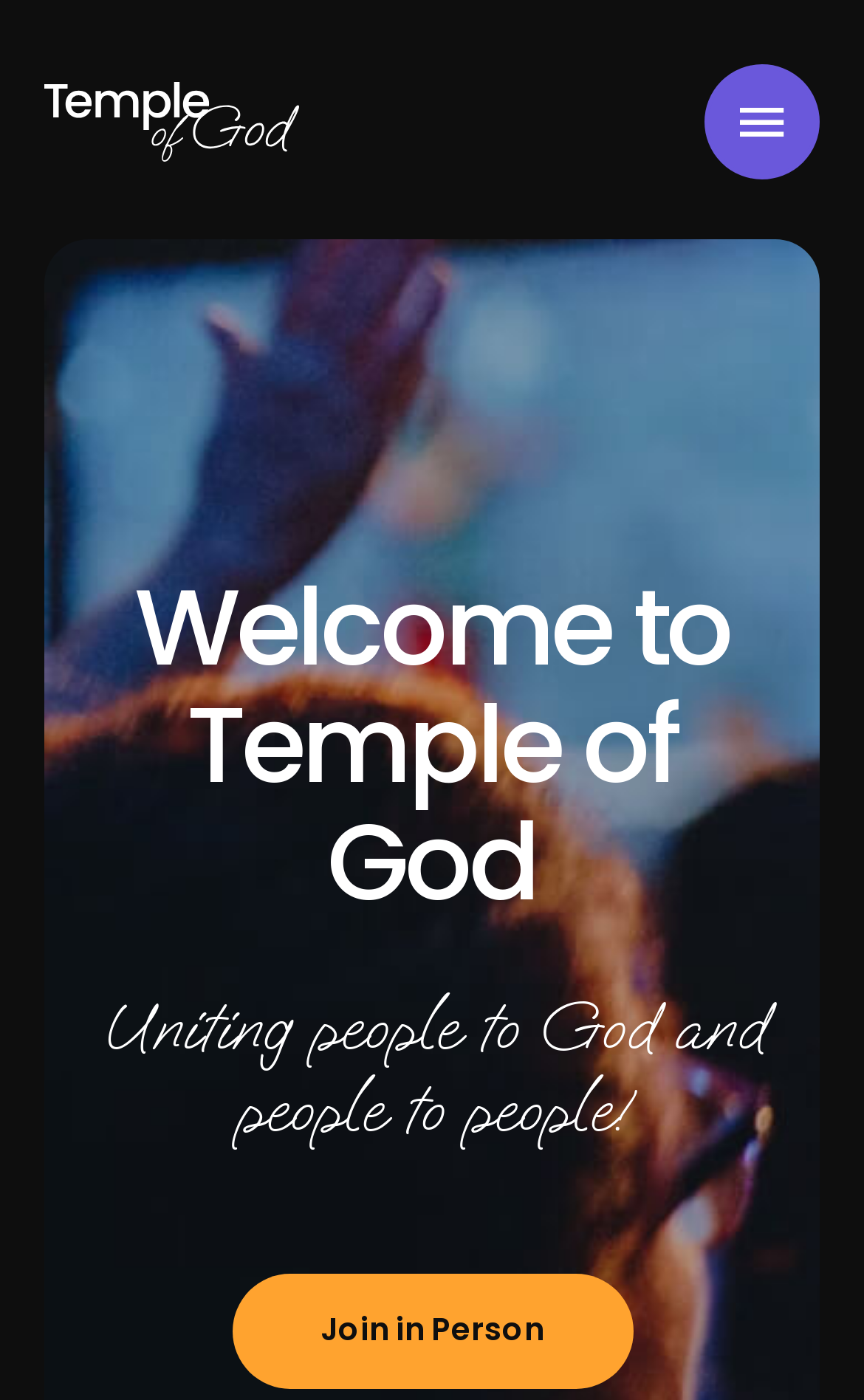How many images are on the webpage?
From the screenshot, supply a one-word or short-phrase answer.

2